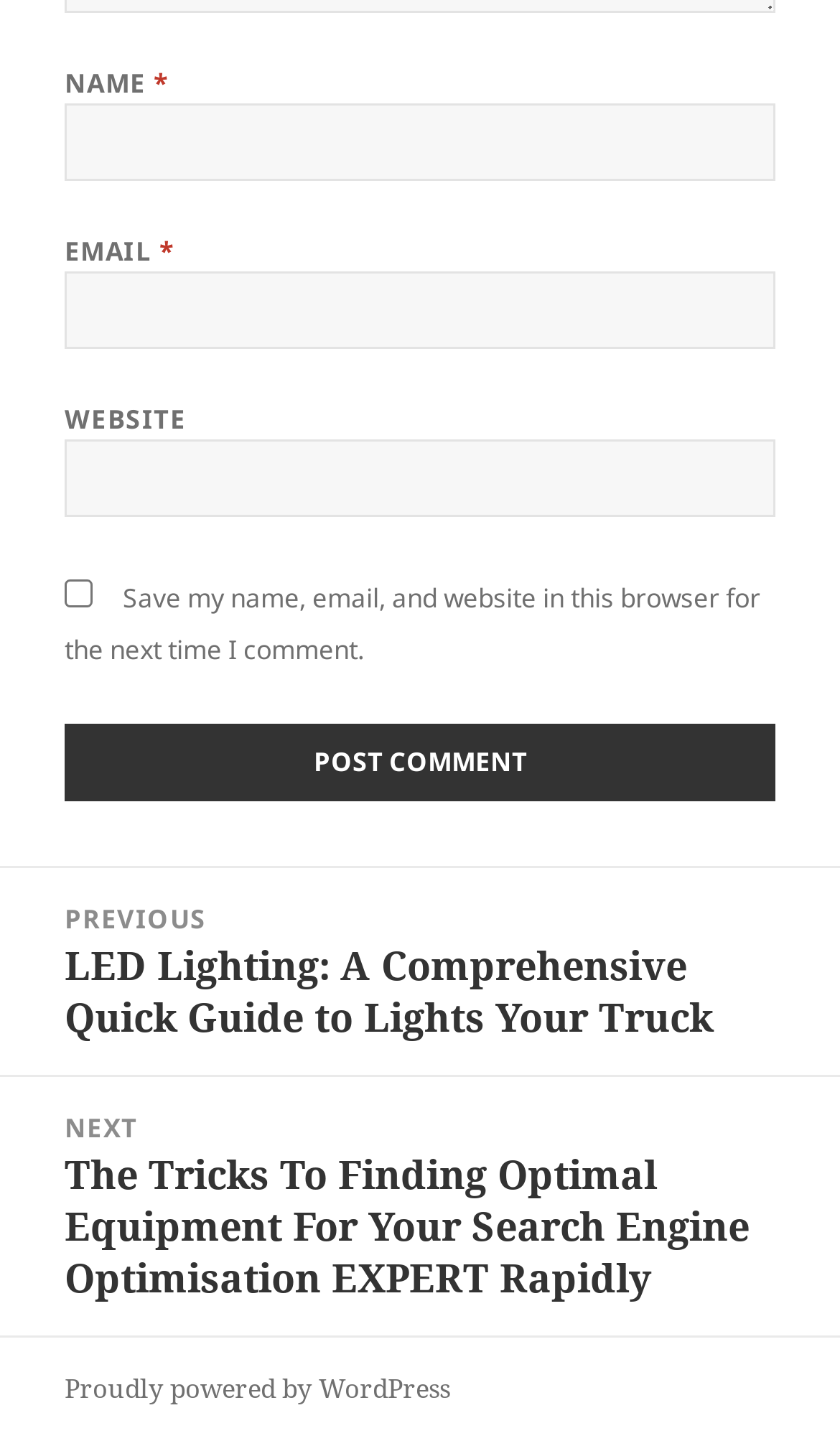What is the purpose of the checkbox?
Provide a comprehensive and detailed answer to the question.

The checkbox is located below the website textbox and is labeled 'Save my name, email, and website in this browser for the next time I comment.' This suggests that its purpose is to save the user's comment information for future use.